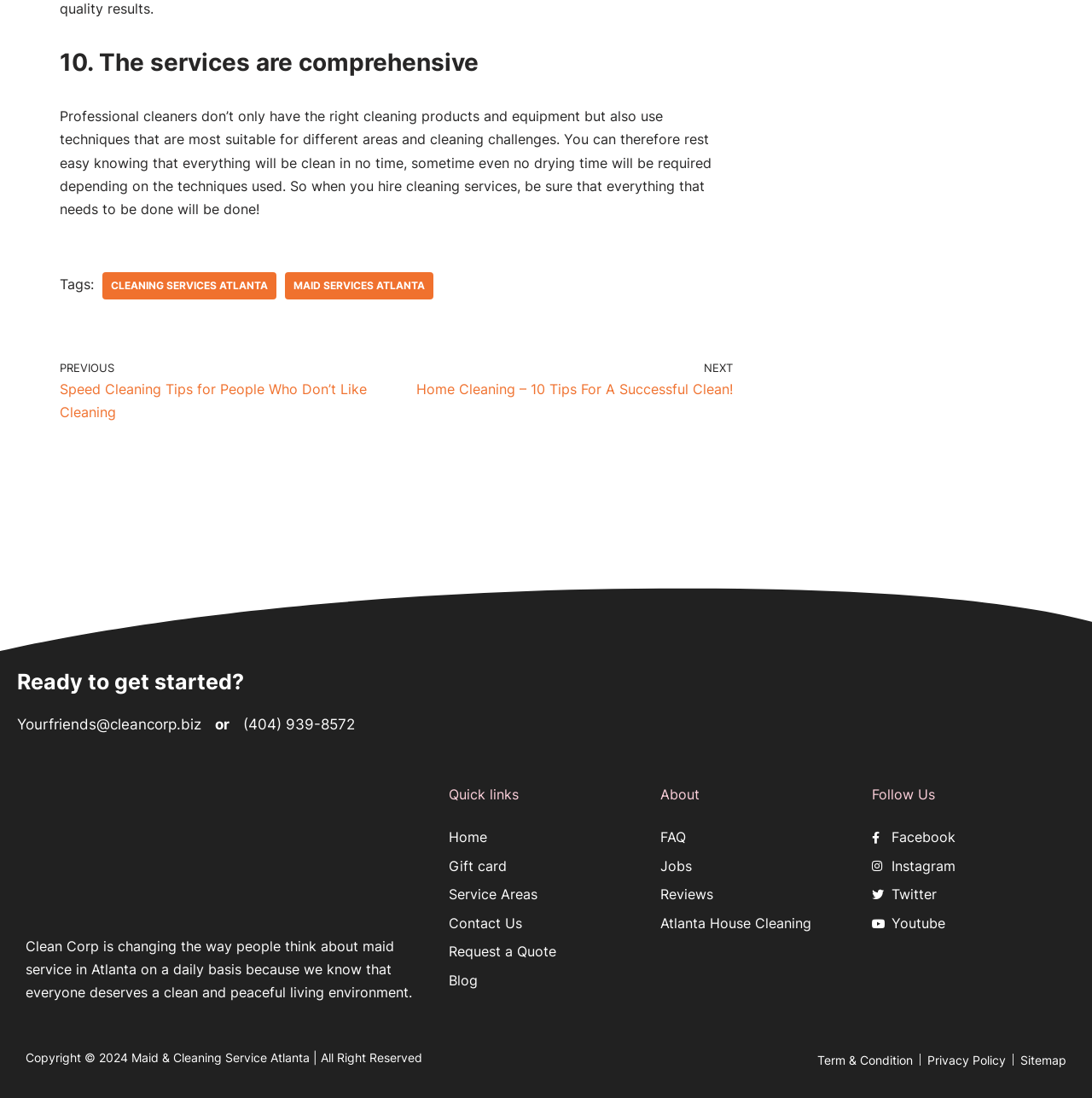Respond to the question below with a single word or phrase:
What is the purpose of the company?

Maid service